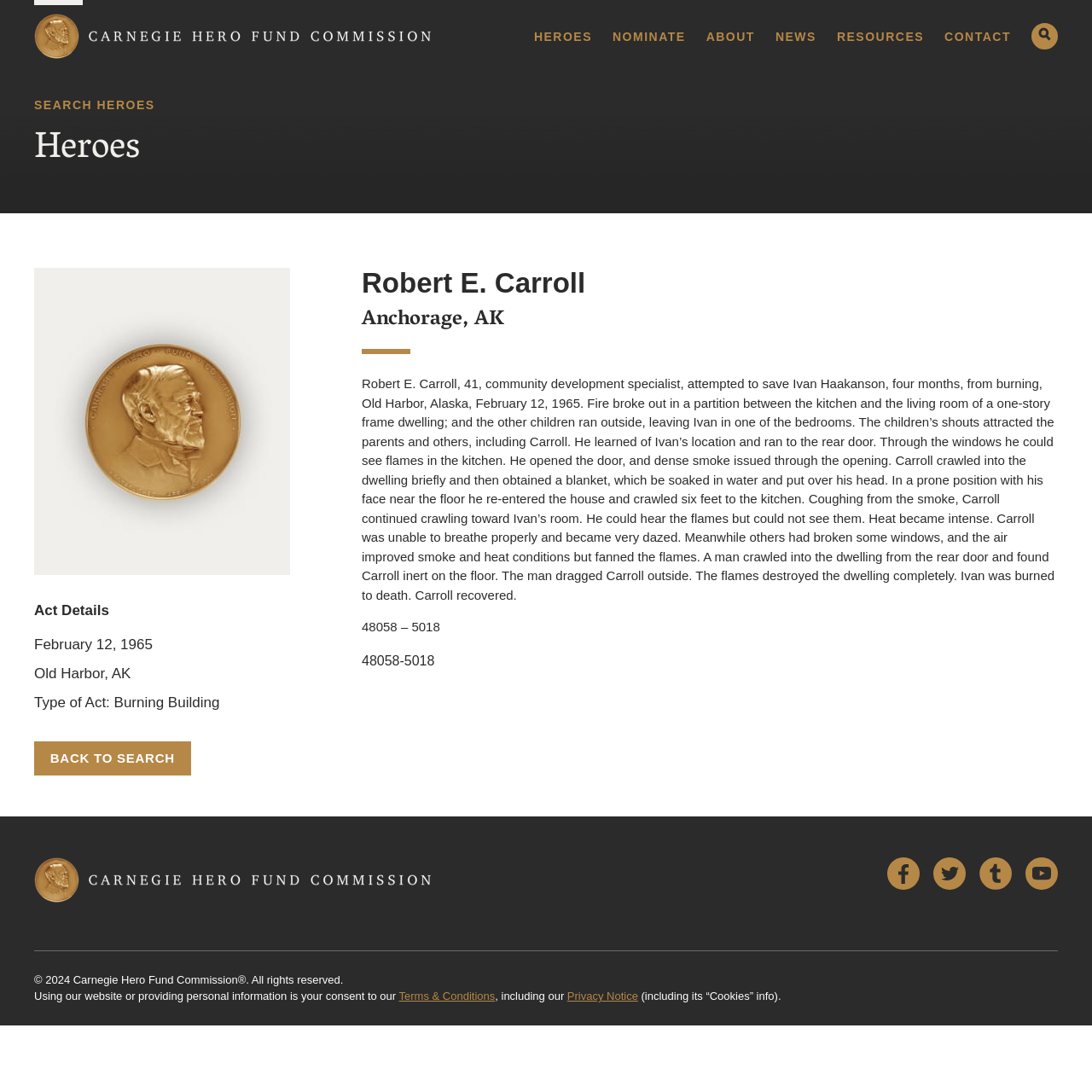Provide your answer to the question using just one word or phrase: What is the type of act?

Burning Building